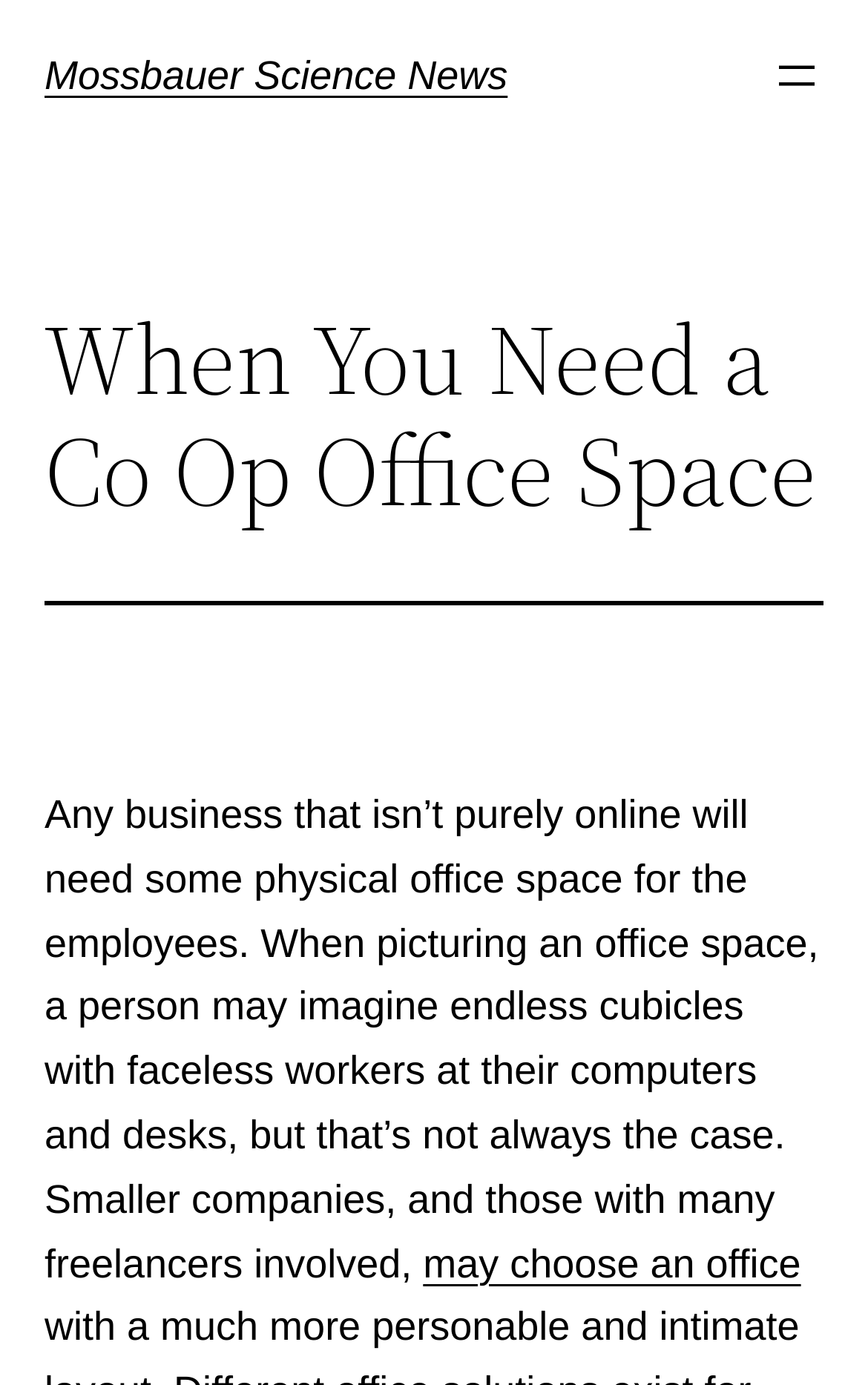Identify and provide the bounding box coordinates of the UI element described: "aria-label="Open menu"". The coordinates should be formatted as [left, top, right, bottom], with each number being a float between 0 and 1.

[0.887, 0.036, 0.949, 0.075]